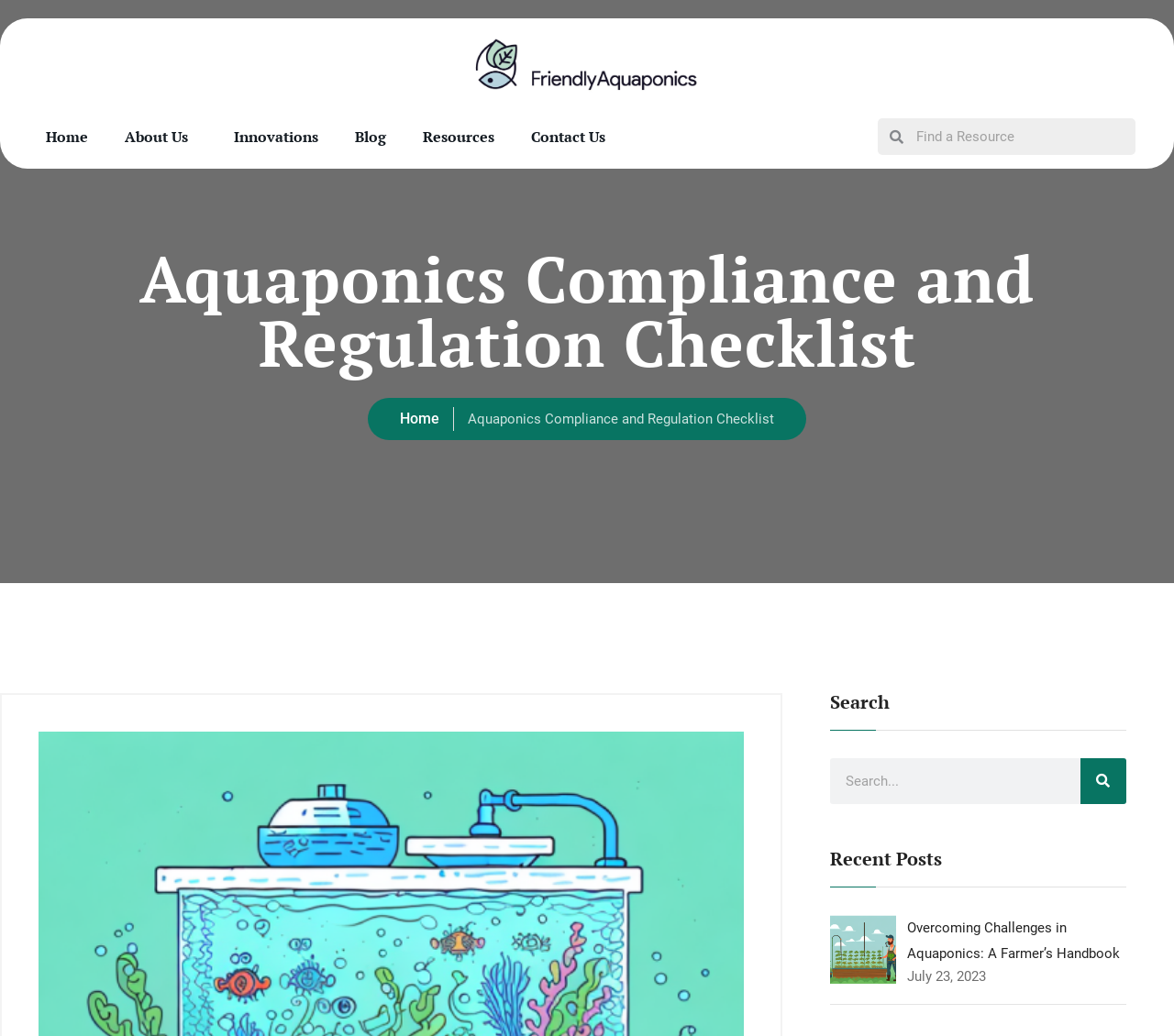Describe the webpage meticulously, covering all significant aspects.

The webpage is about an aquaponics compliance and regulation checklist. At the top, there is a navigation menu with 7 links: an empty link, "Home", "About Us", "Innovations", "Blog", "Resources", and "Contact Us". To the right of the navigation menu, there is a search bar with a search box and a search button.

Below the navigation menu, there is a main heading that reads "Aquaponics Compliance and Regulation Checklist". Underneath the main heading, there is another "Home" link.

On the right side of the page, there is a section with a heading that reads "Search". Below the search heading, there is another search bar with a search box and a search button.

Further down on the right side, there is a section with a heading that reads "Recent Posts". This section contains an article with a link to a post titled "Overcoming Challenges in Aquaponics: A Farmer’s Handbook", accompanied by a date "July 23, 2023". Above the post title, there is an image of a farmer tending to a thriving aquaponic garden.

Overall, the webpage appears to be a blog or resource page related to aquaponics, with a focus on compliance and regulation.